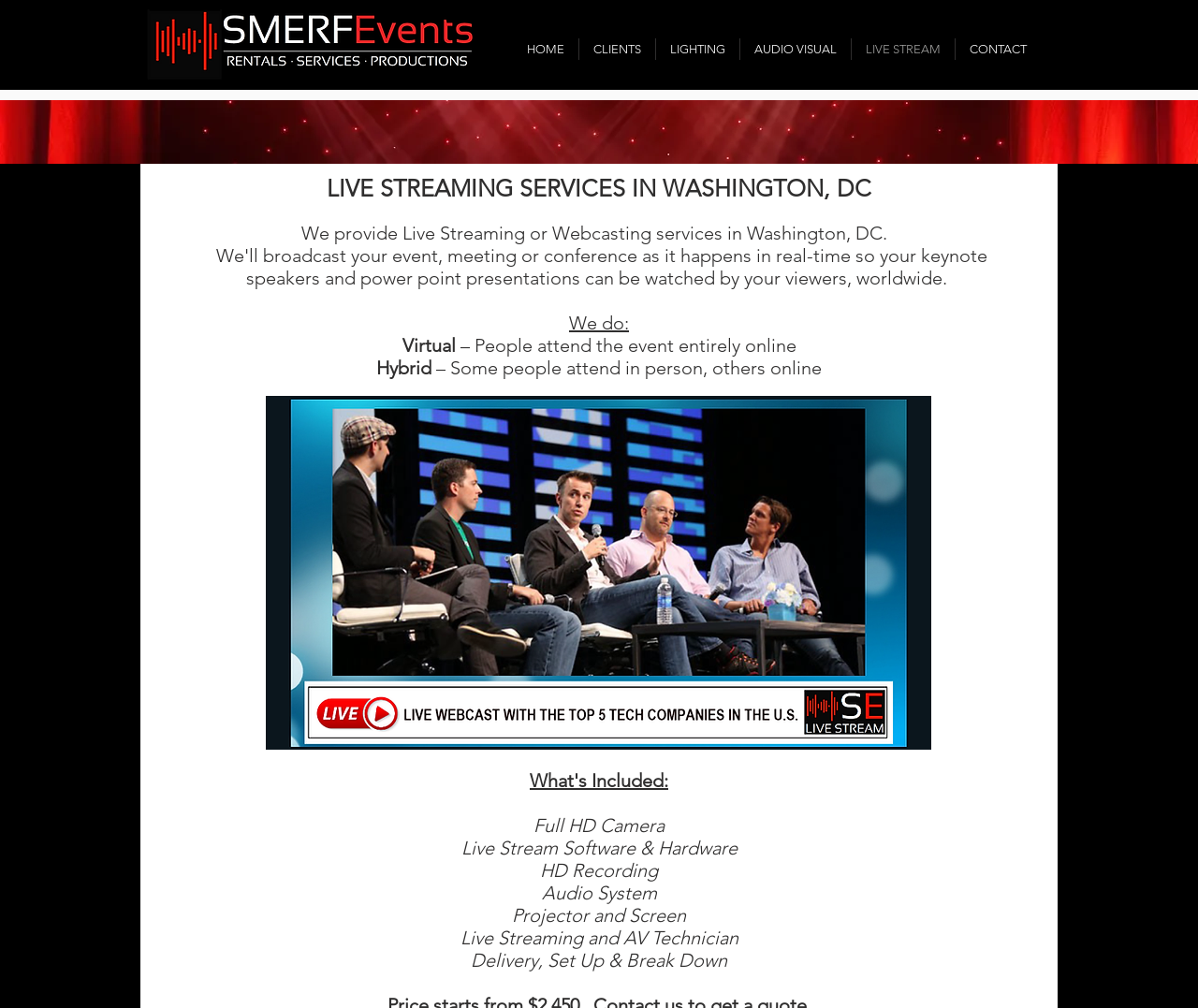Please provide the bounding box coordinates for the UI element as described: "LIVE STREAM". The coordinates must be four floats between 0 and 1, represented as [left, top, right, bottom].

[0.711, 0.038, 0.796, 0.059]